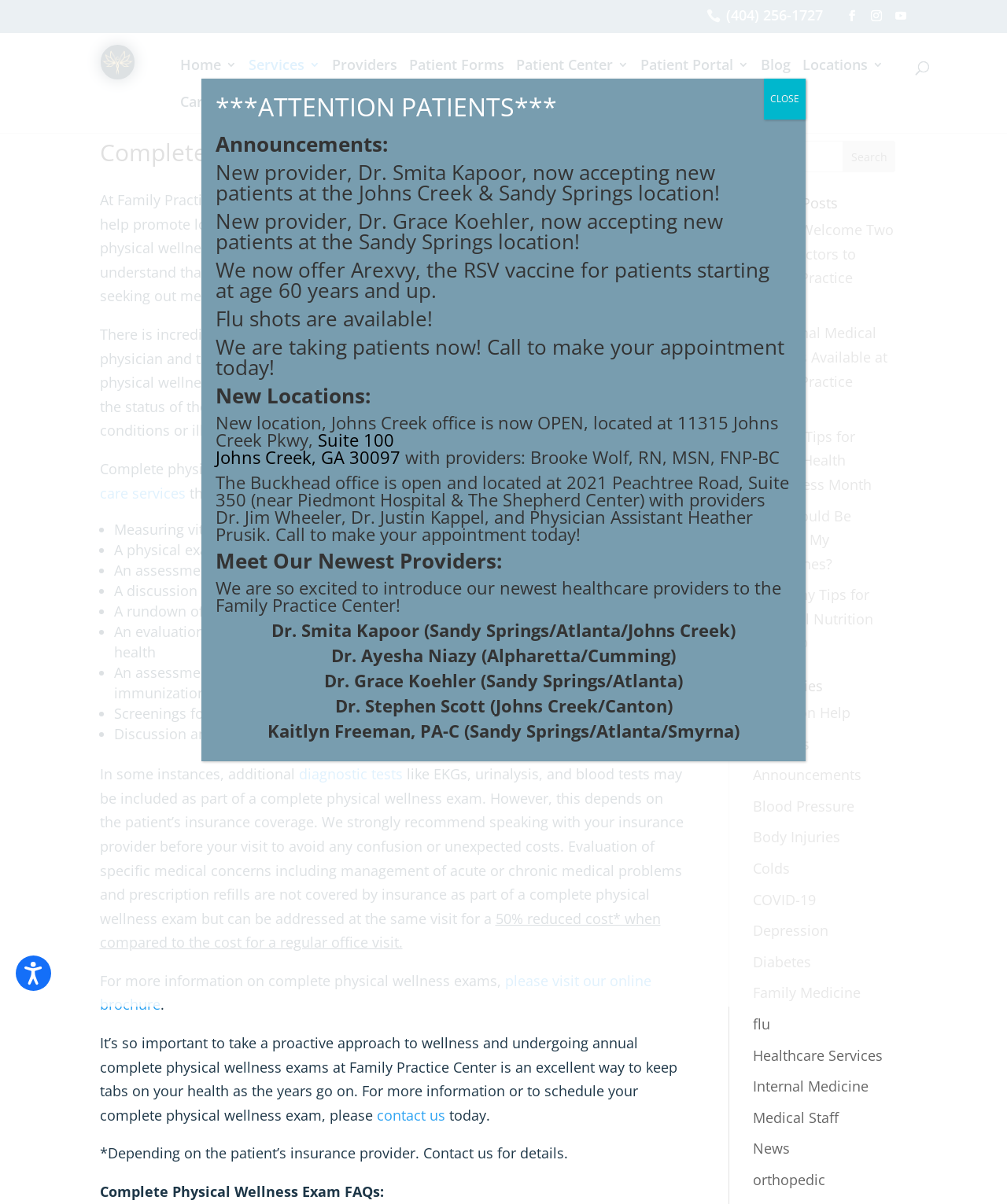Indicate the bounding box coordinates of the element that must be clicked to execute the instruction: "Contact us". The coordinates should be given as four float numbers between 0 and 1, i.e., [left, top, right, bottom].

[0.374, 0.918, 0.442, 0.934]